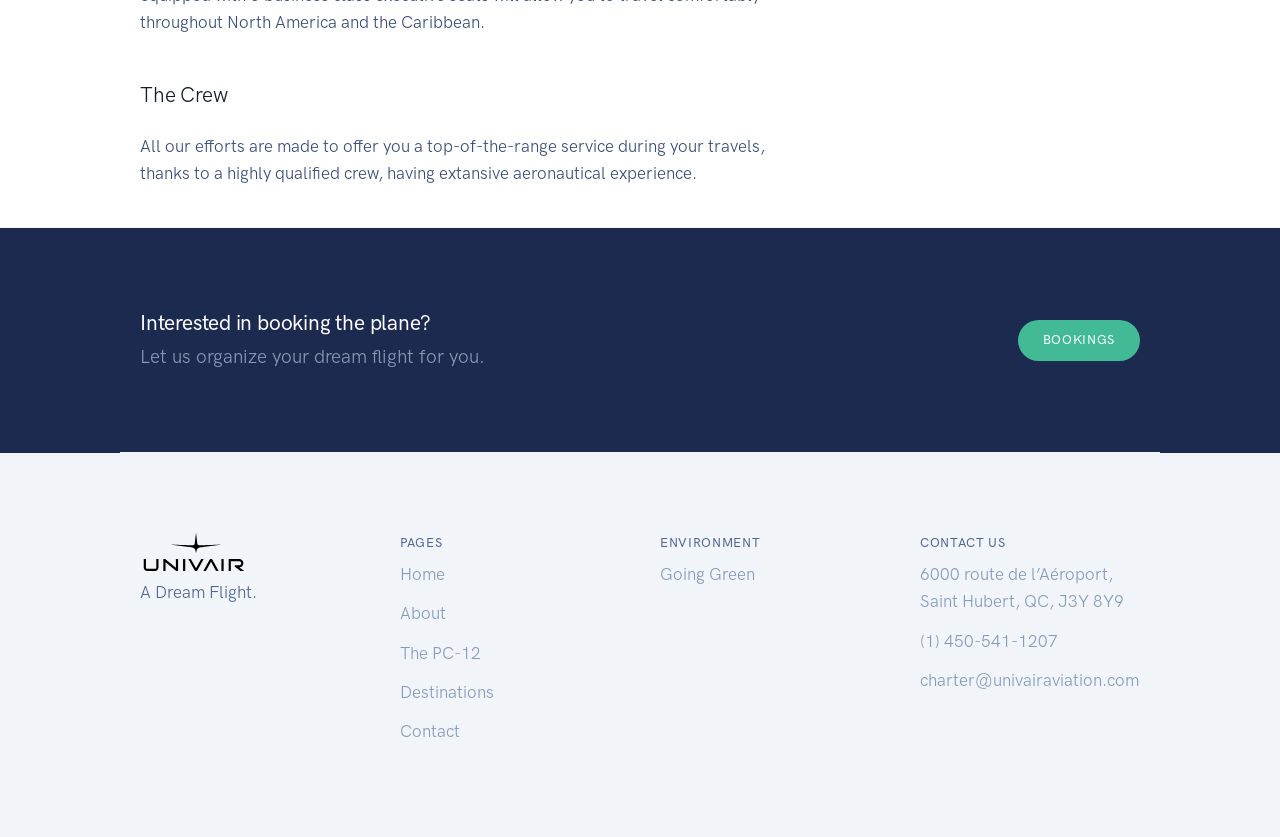Determine the bounding box coordinates of the section to be clicked to follow the instruction: "Read reviews". The coordinates should be given as four float numbers between 0 and 1, formatted as [left, top, right, bottom].

None